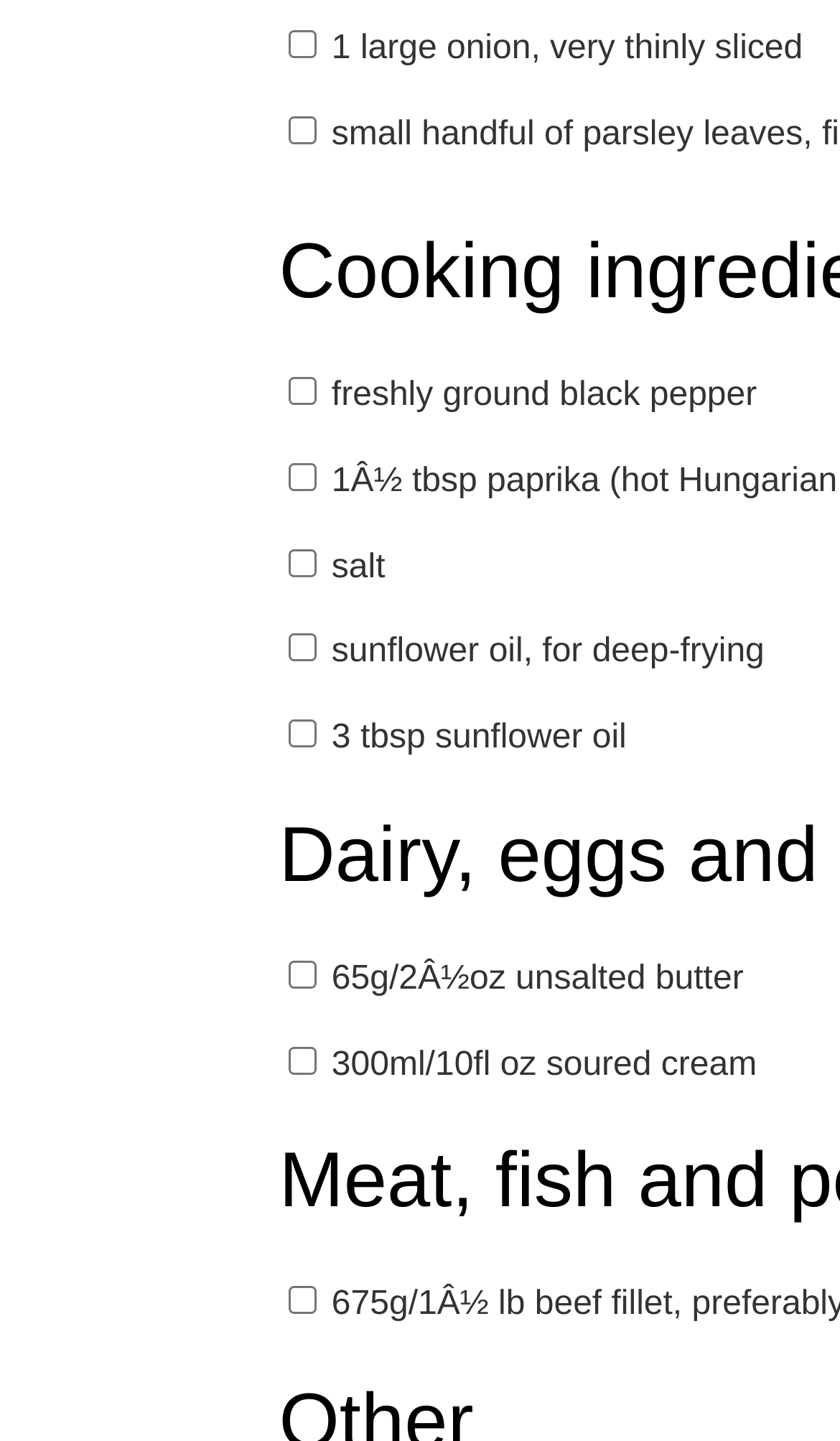Locate the bounding box coordinates of the segment that needs to be clicked to meet this instruction: "Choose small handful of parsley leaves, finely chopped".

[0.342, 0.08, 0.376, 0.099]